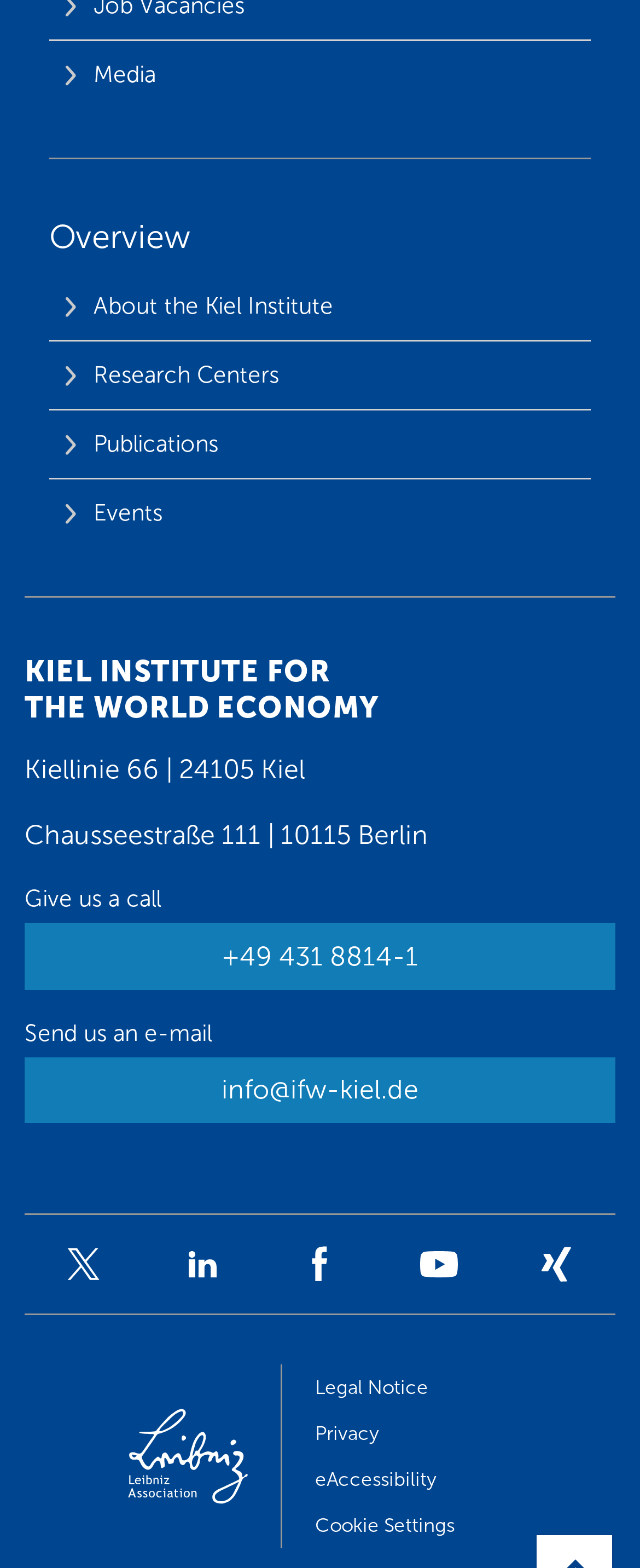Locate the bounding box coordinates of the element to click to perform the following action: 'View the Legal Notice'. The coordinates should be given as four float values between 0 and 1, in the form of [left, top, right, bottom].

[0.492, 0.878, 0.669, 0.893]